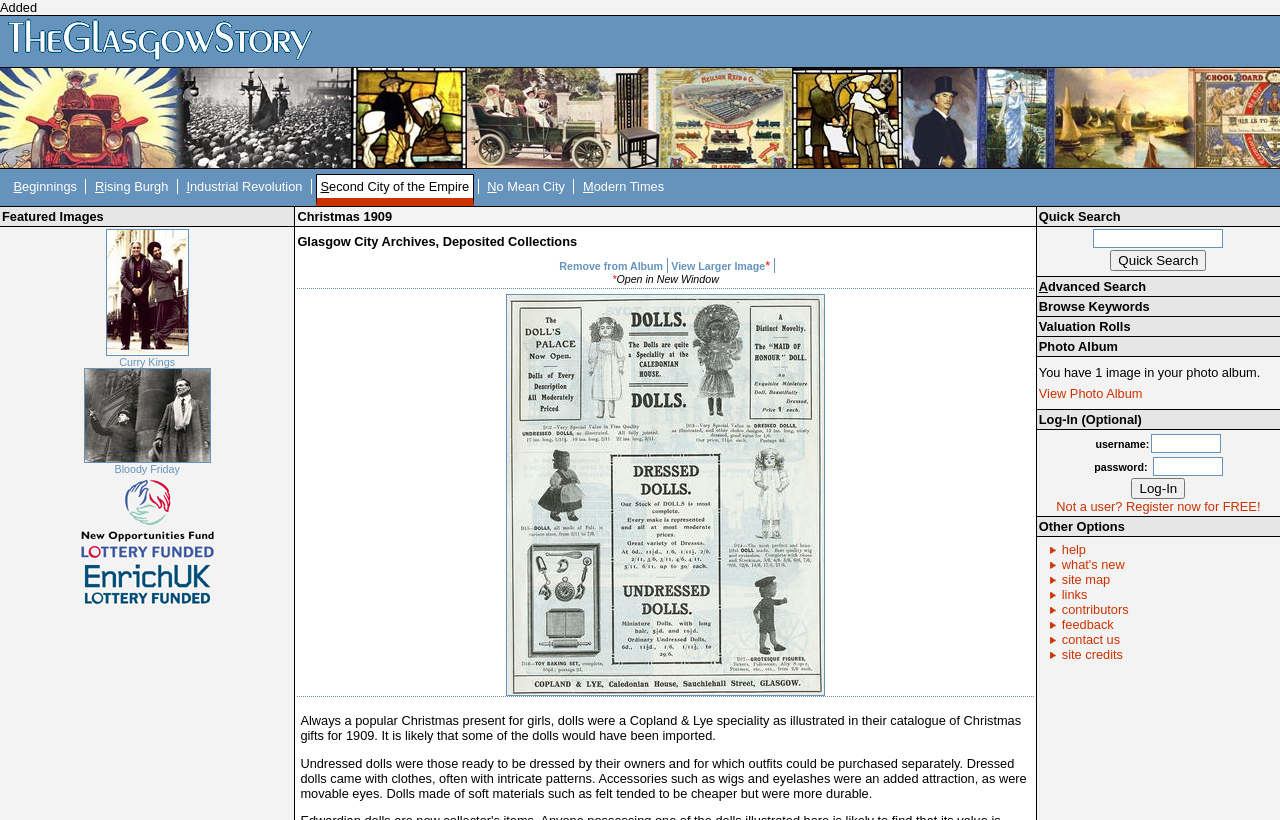How many links are there in the 'Other Options' section?
Give a one-word or short phrase answer based on the image.

7